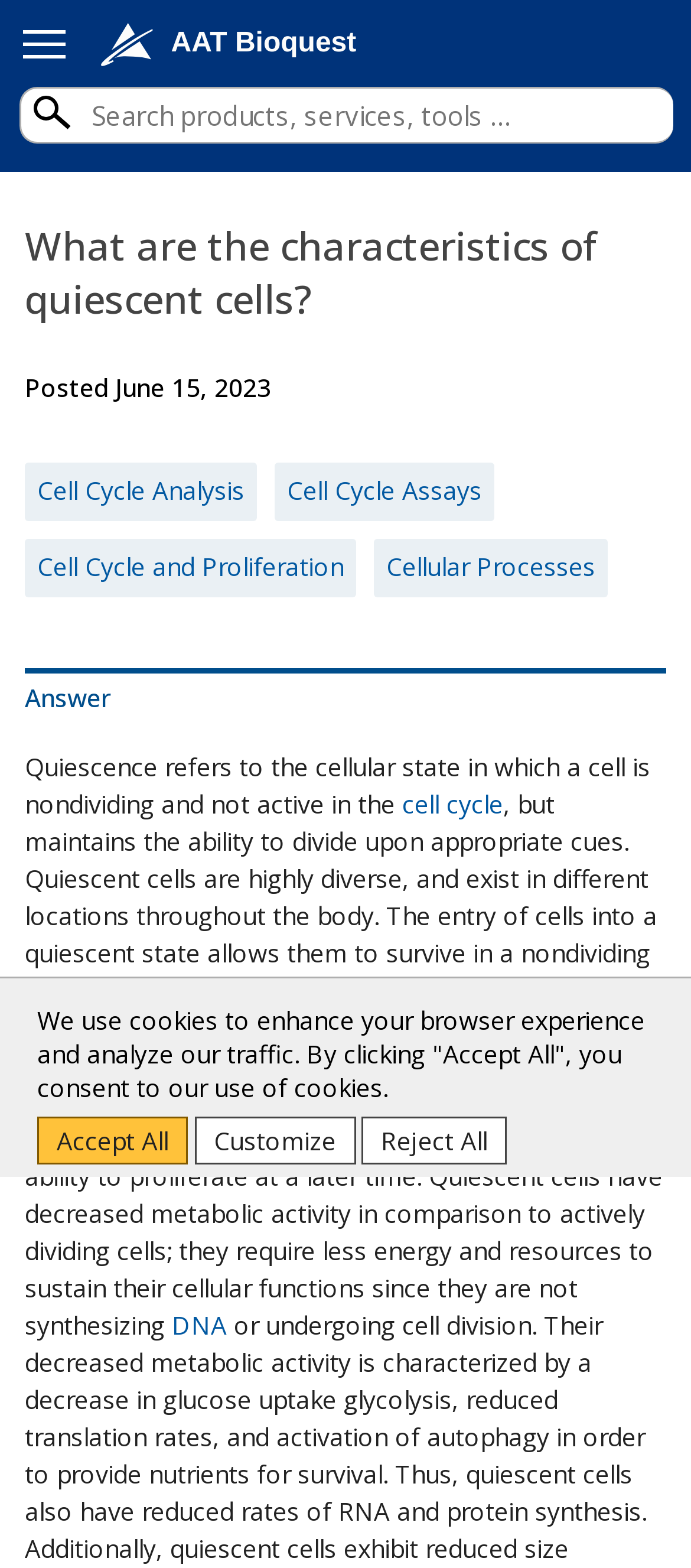What is the difference in metabolic activity between quiescent cells and actively dividing cells?
Give a one-word or short-phrase answer derived from the screenshot.

Quiescent cells have decreased metabolic activity